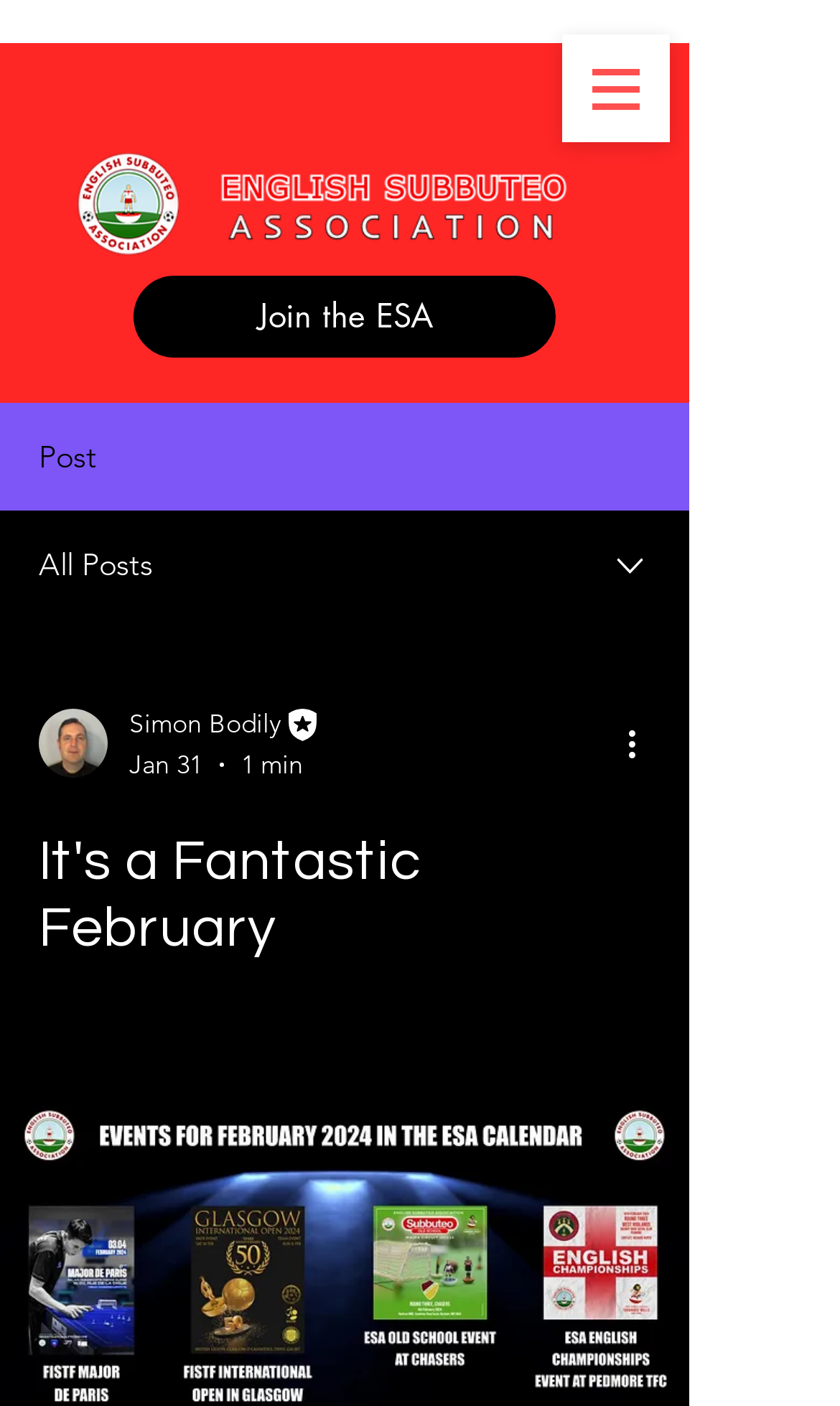Predict the bounding box of the UI element based on this description: "English".

None